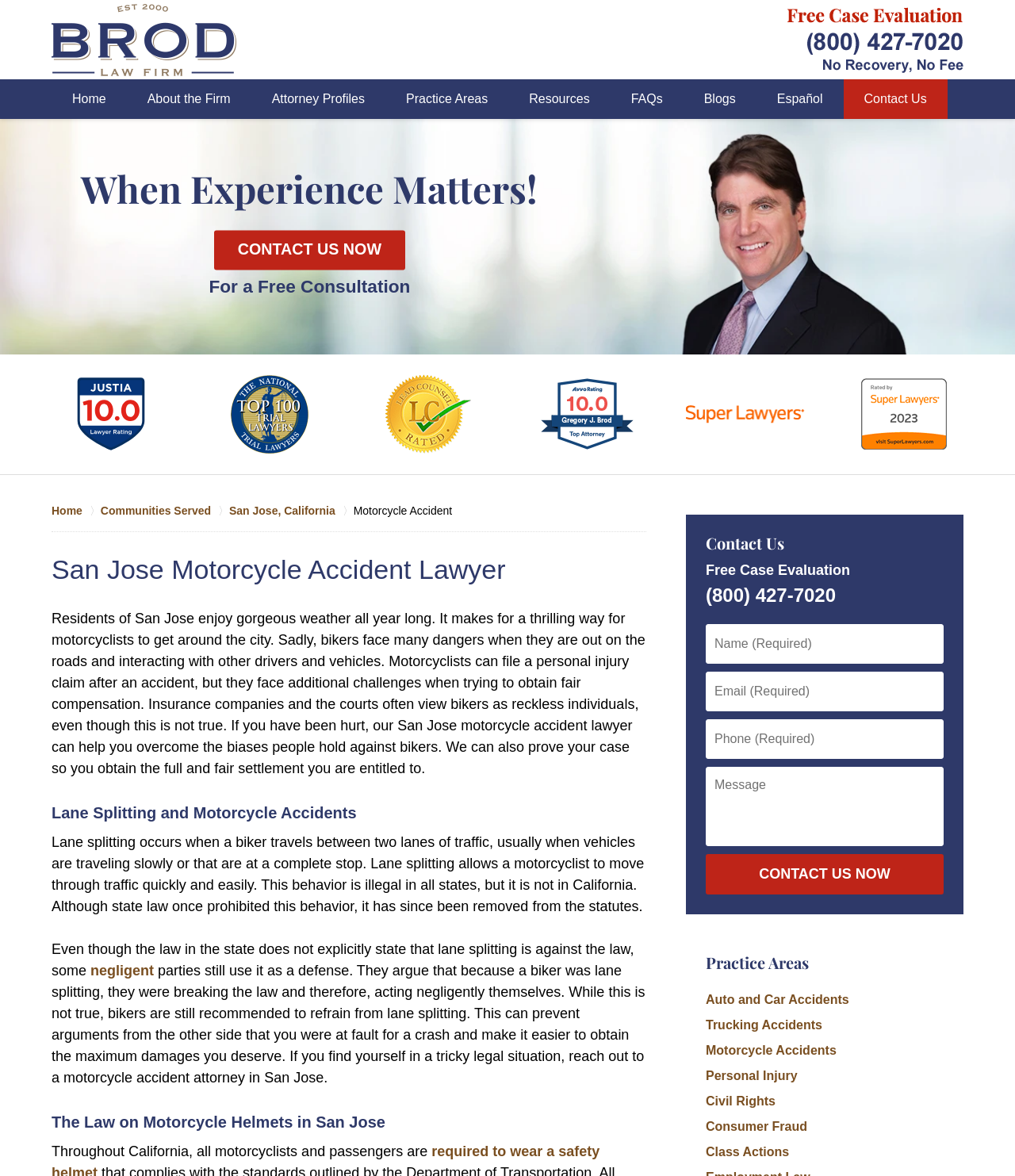Could you determine the bounding box coordinates of the clickable element to complete the instruction: "Click the 'CONTACT US NOW' button"? Provide the coordinates as four float numbers between 0 and 1, i.e., [left, top, right, bottom].

[0.695, 0.726, 0.93, 0.761]